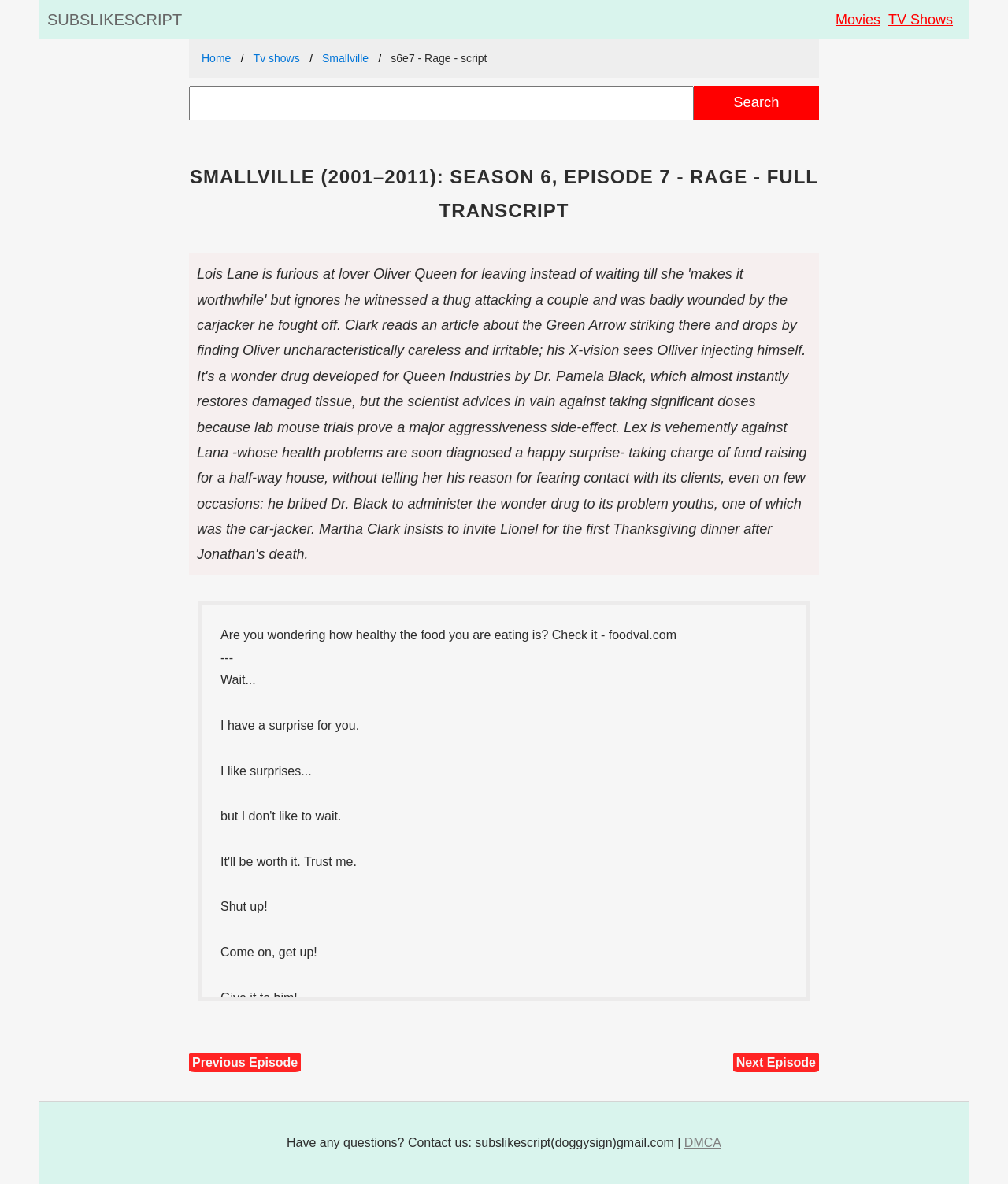Please locate the bounding box coordinates of the element that needs to be clicked to achieve the following instruction: "Go to the home page". The coordinates should be four float numbers between 0 and 1, i.e., [left, top, right, bottom].

[0.2, 0.044, 0.229, 0.055]